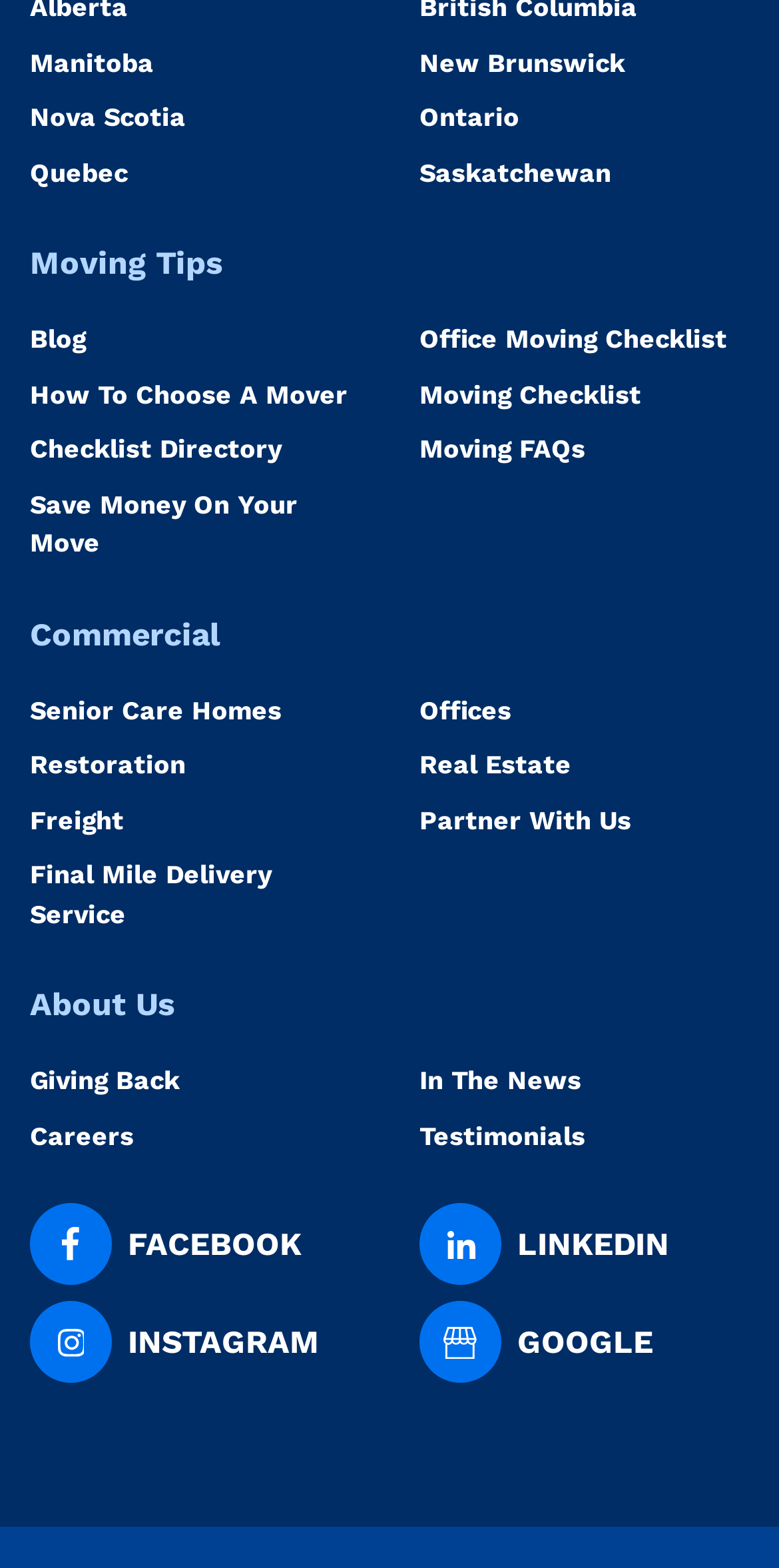Please provide a detailed answer to the question below by examining the image:
How many social media platforms are linked on this webpage?

I counted the links to Facebook, LinkedIn, Instagram, and Google, which are all social media platforms, and found four of them.